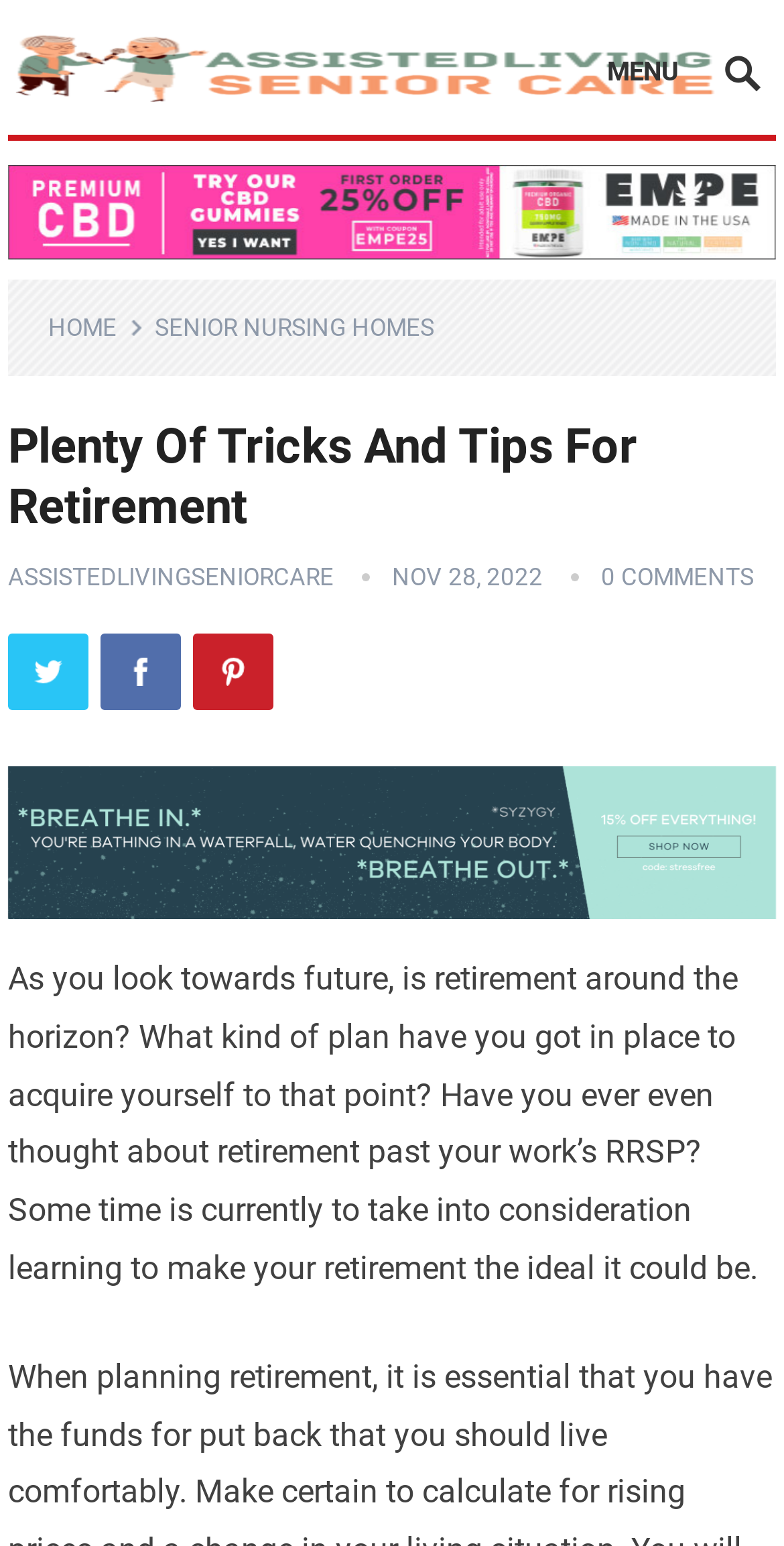What is the purpose of the webpage?
Give a one-word or short-phrase answer derived from the screenshot.

Providing retirement tips